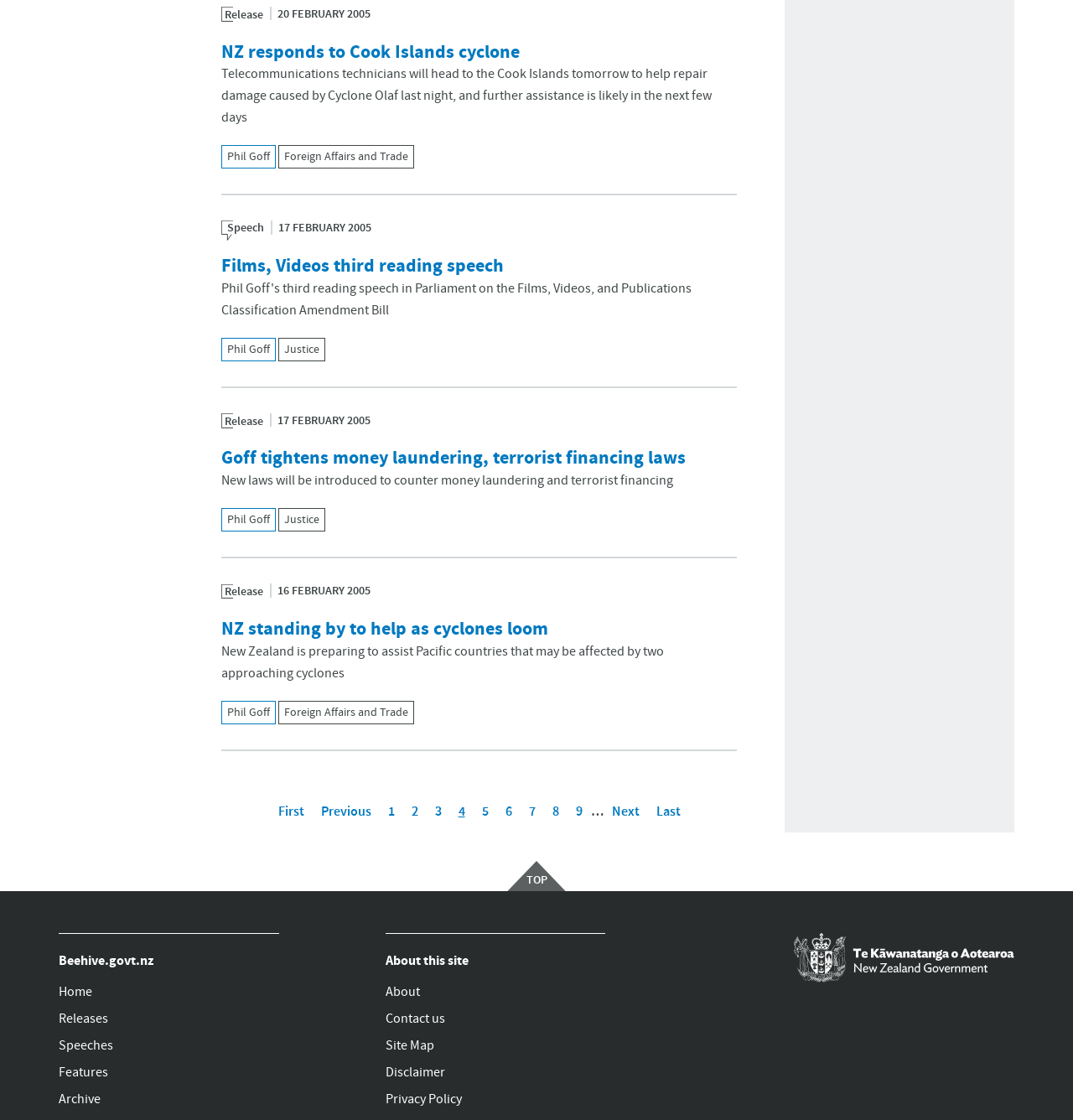Give a short answer using one word or phrase for the question:
Who is the minister mentioned in the release 'Goff tightens money laundering, terrorist financing laws'?

Phil Goff